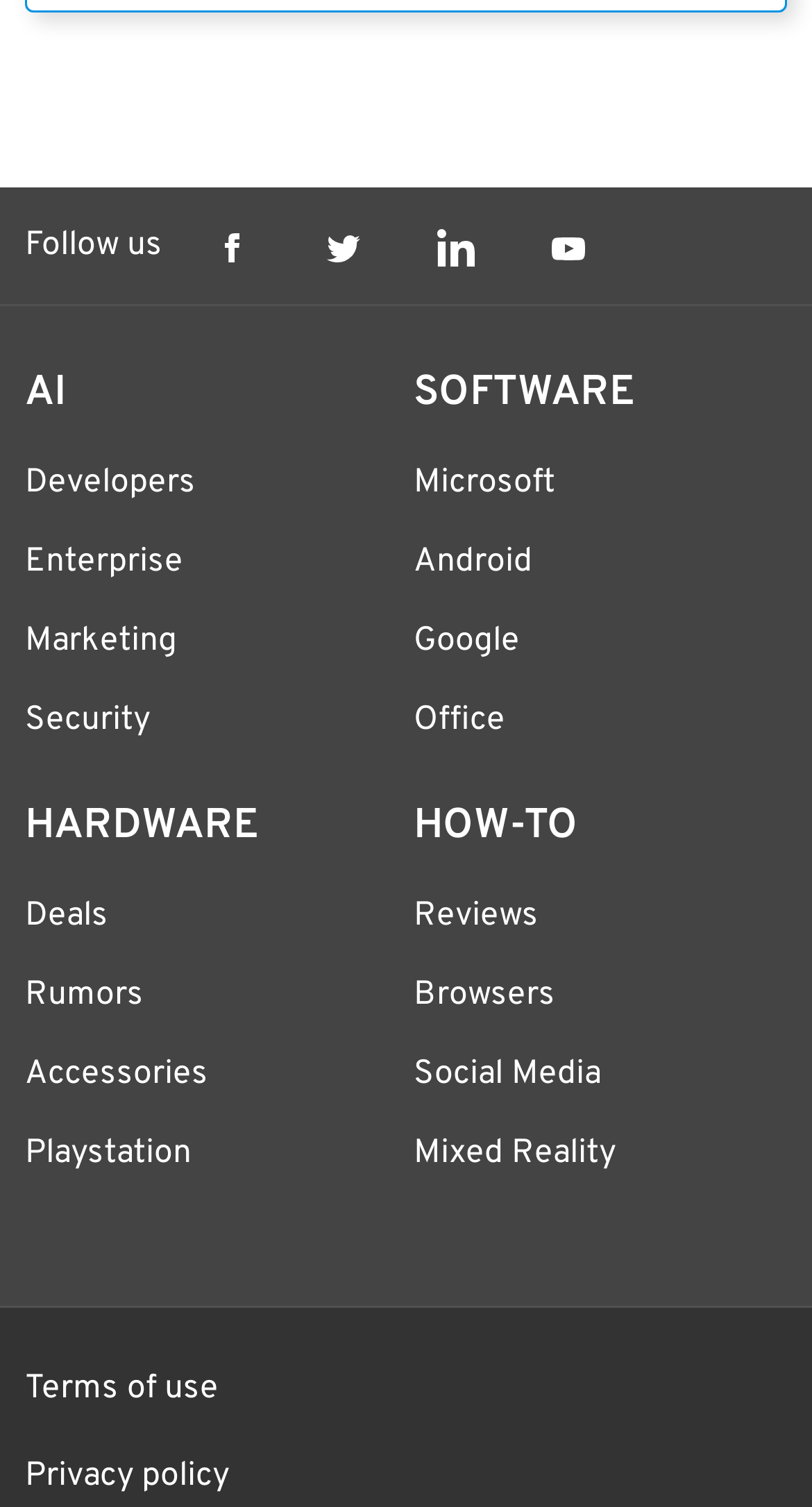Can you determine the bounding box coordinates of the area that needs to be clicked to fulfill the following instruction: "Visit the Microsoft page"?

[0.509, 0.307, 0.684, 0.335]